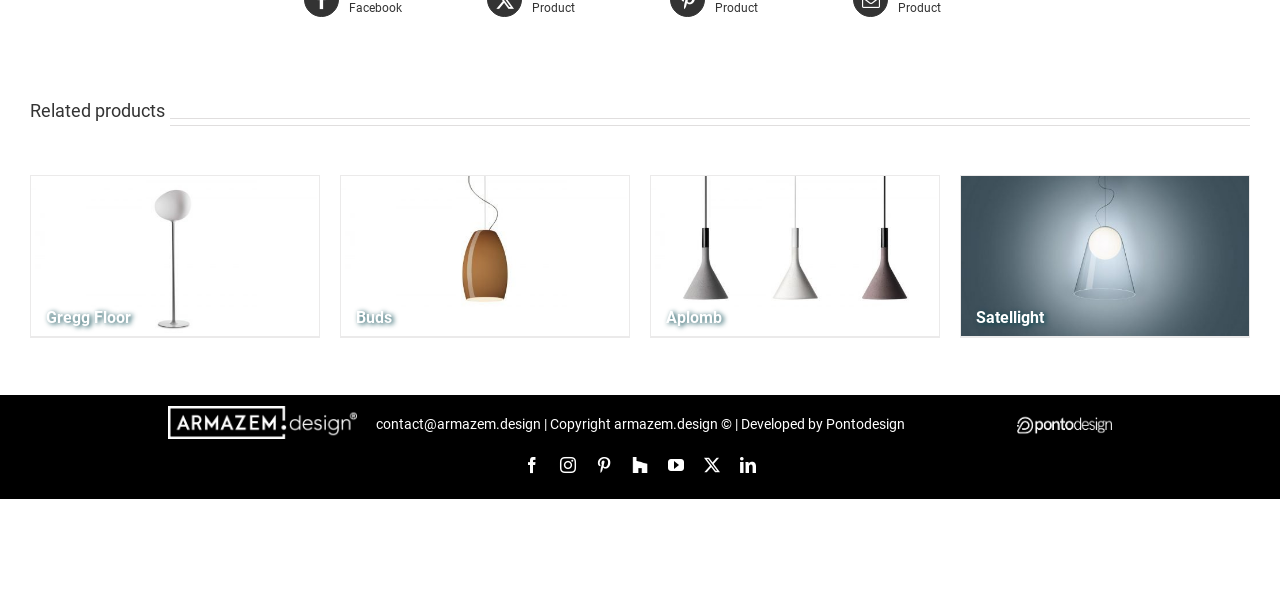Please give the bounding box coordinates of the area that should be clicked to fulfill the following instruction: "Contact the website owner". The coordinates should be in the format of four float numbers from 0 to 1, i.e., [left, top, right, bottom].

[0.293, 0.022, 0.422, 0.048]